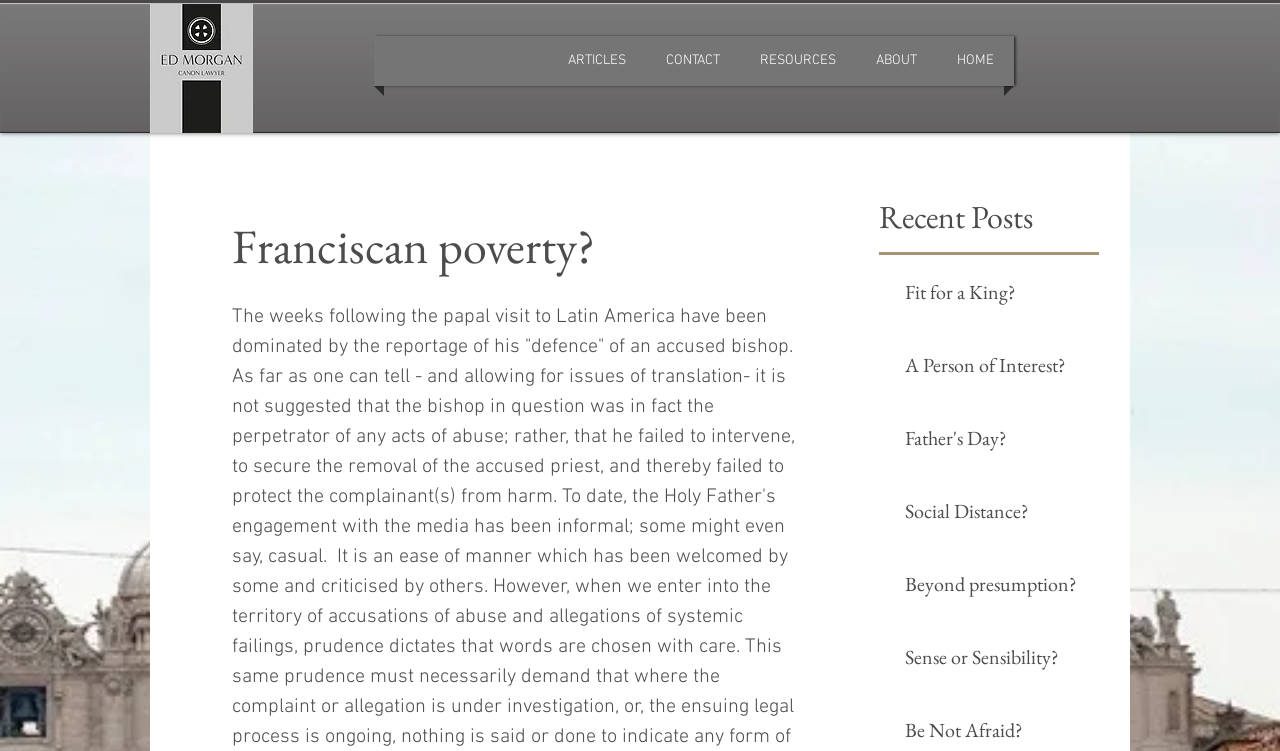Determine the bounding box coordinates for the element that should be clicked to follow this instruction: "read the article 'Fit for a King?'". The coordinates should be given as four float numbers between 0 and 1, in the format [left, top, right, bottom].

[0.698, 0.354, 0.859, 0.444]